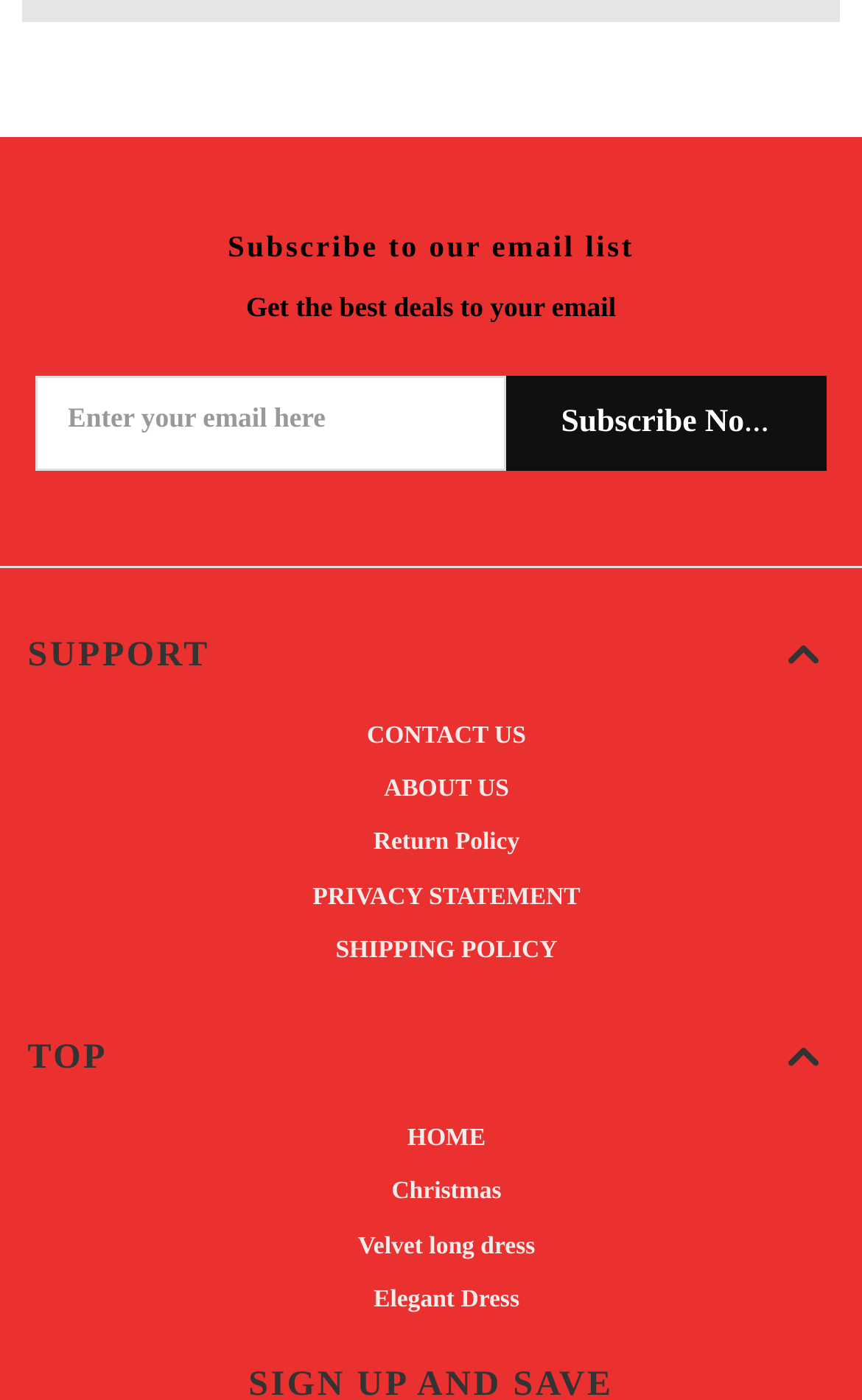Locate the UI element described as follows: "Velvet long dress". Return the bounding box coordinates as four float numbers between 0 and 1 in the order [left, top, right, bottom].

[0.032, 0.877, 0.968, 0.906]